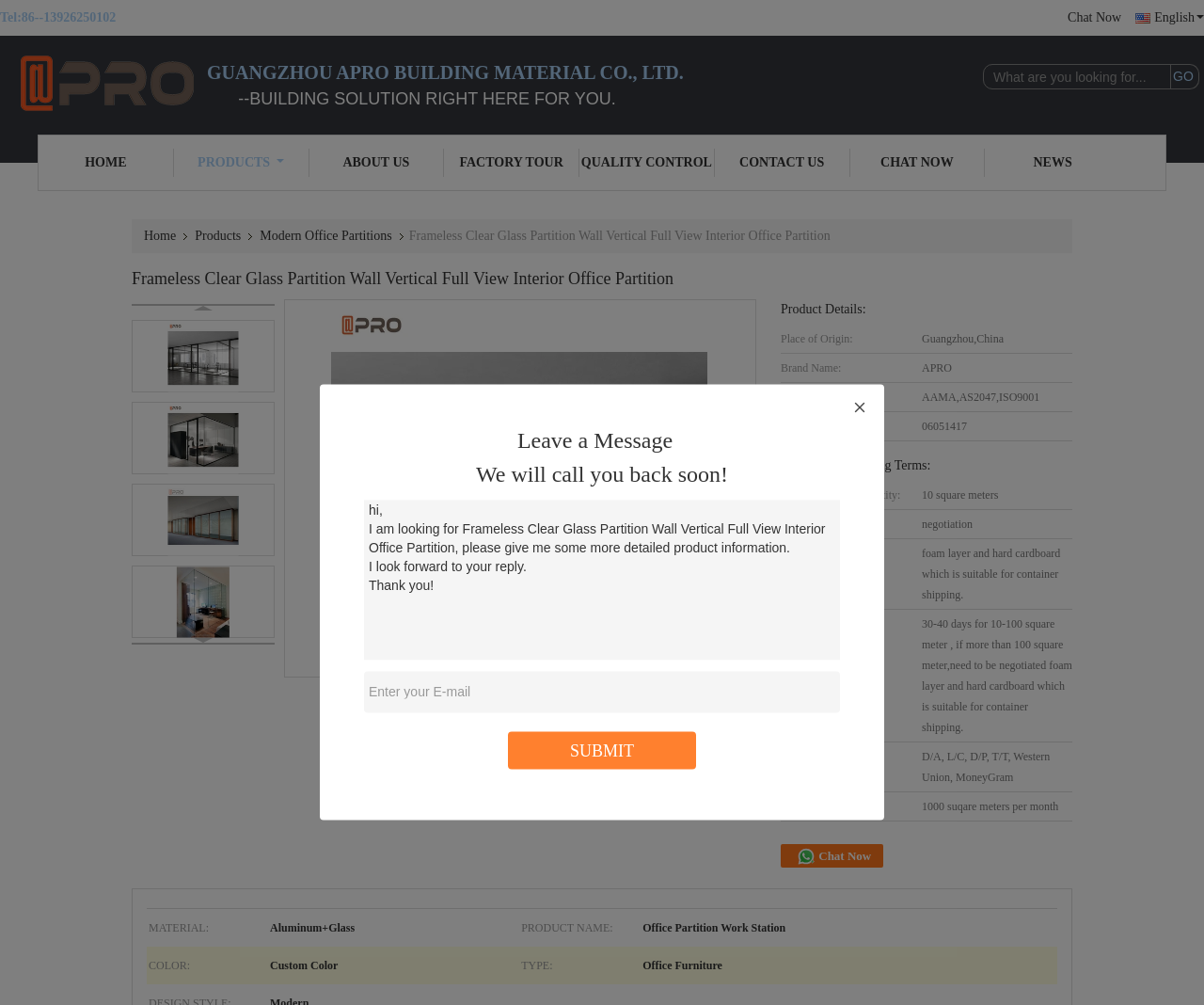Please determine the bounding box coordinates of the element to click on in order to accomplish the following task: "Click the 'CHAT NOW' link". Ensure the coordinates are four float numbers ranging from 0 to 1, i.e., [left, top, right, bottom].

[0.887, 0.009, 0.931, 0.026]